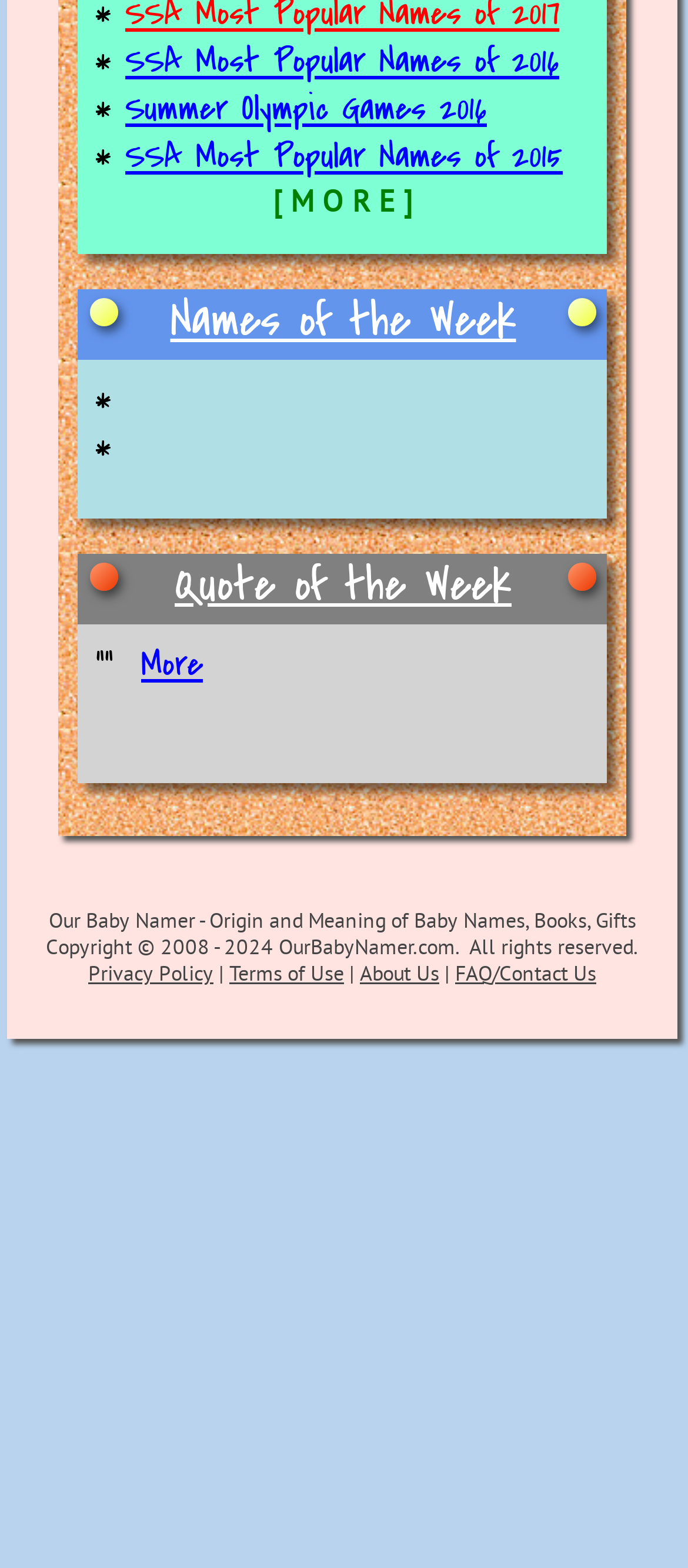Using the provided element description: "More", determine the bounding box coordinates of the corresponding UI element in the screenshot.

[0.205, 0.7, 0.295, 0.73]